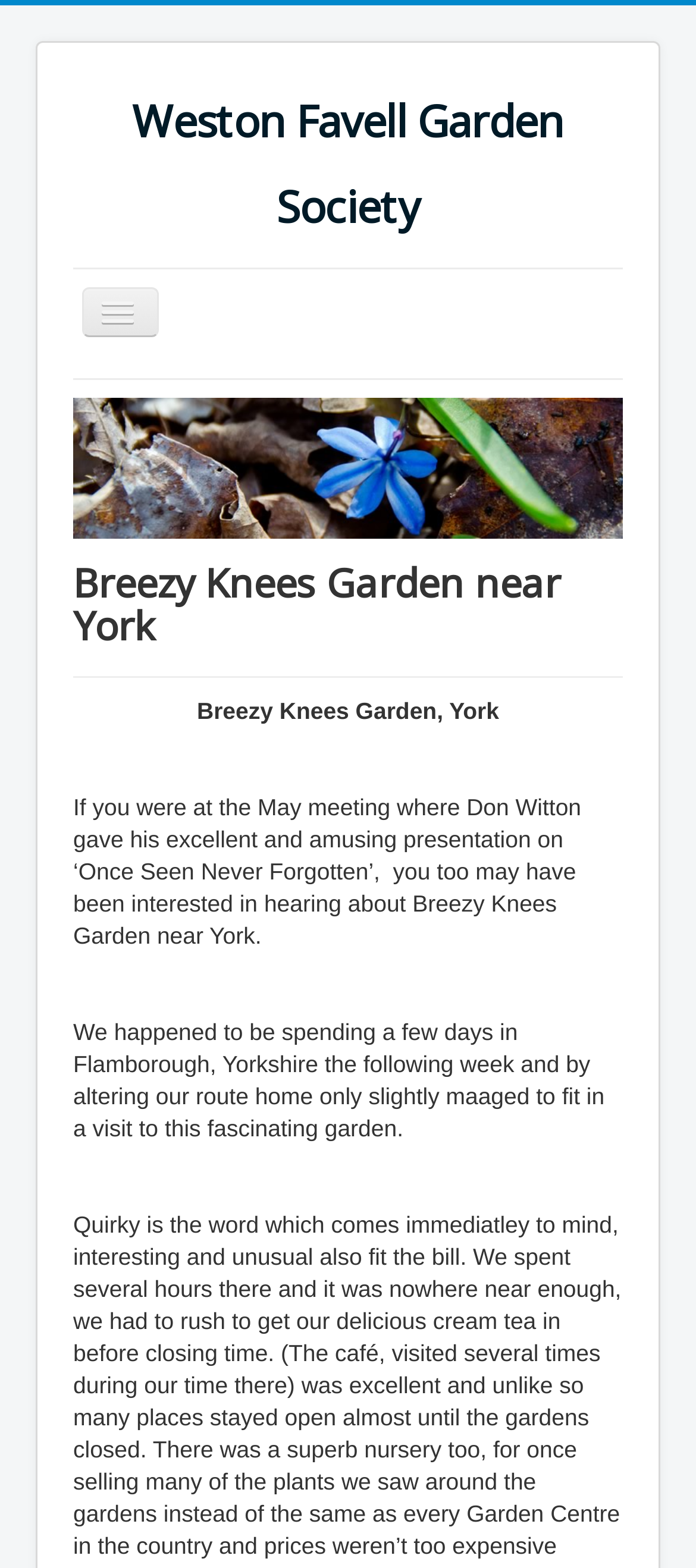Locate the bounding box coordinates of the area where you should click to accomplish the instruction: "visit Weston Favell Garden Society".

[0.105, 0.05, 0.895, 0.159]